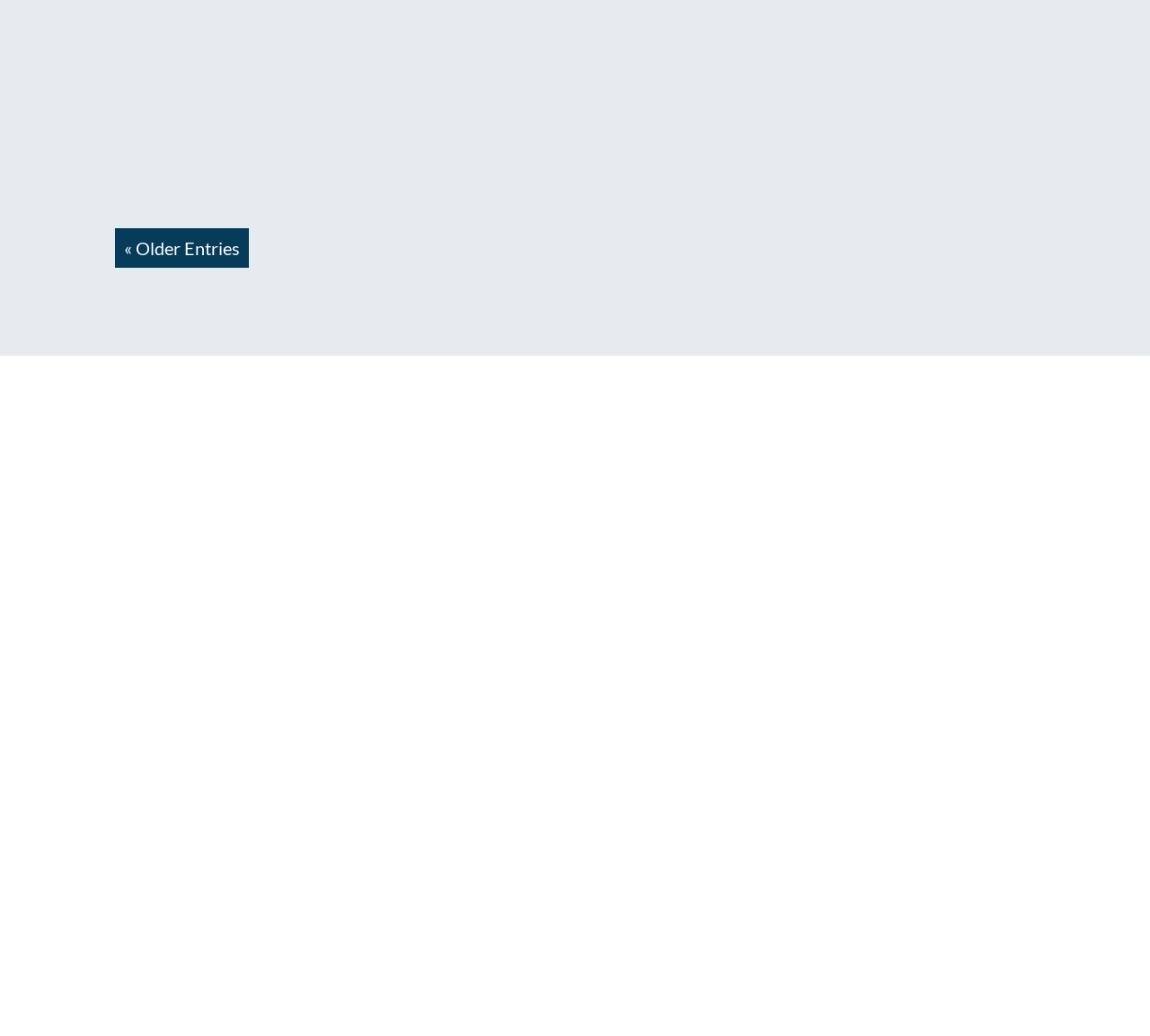Bounding box coordinates are to be given in the format (top-left x, top-left y, bottom-right x, bottom-right y). All values must be floating point numbers between 0 and 1. Provide the bounding box coordinate for the UI element described as: name="et_pb_contact_email_0" placeholder="Email Address"

[0.547, 0.672, 0.884, 0.721]